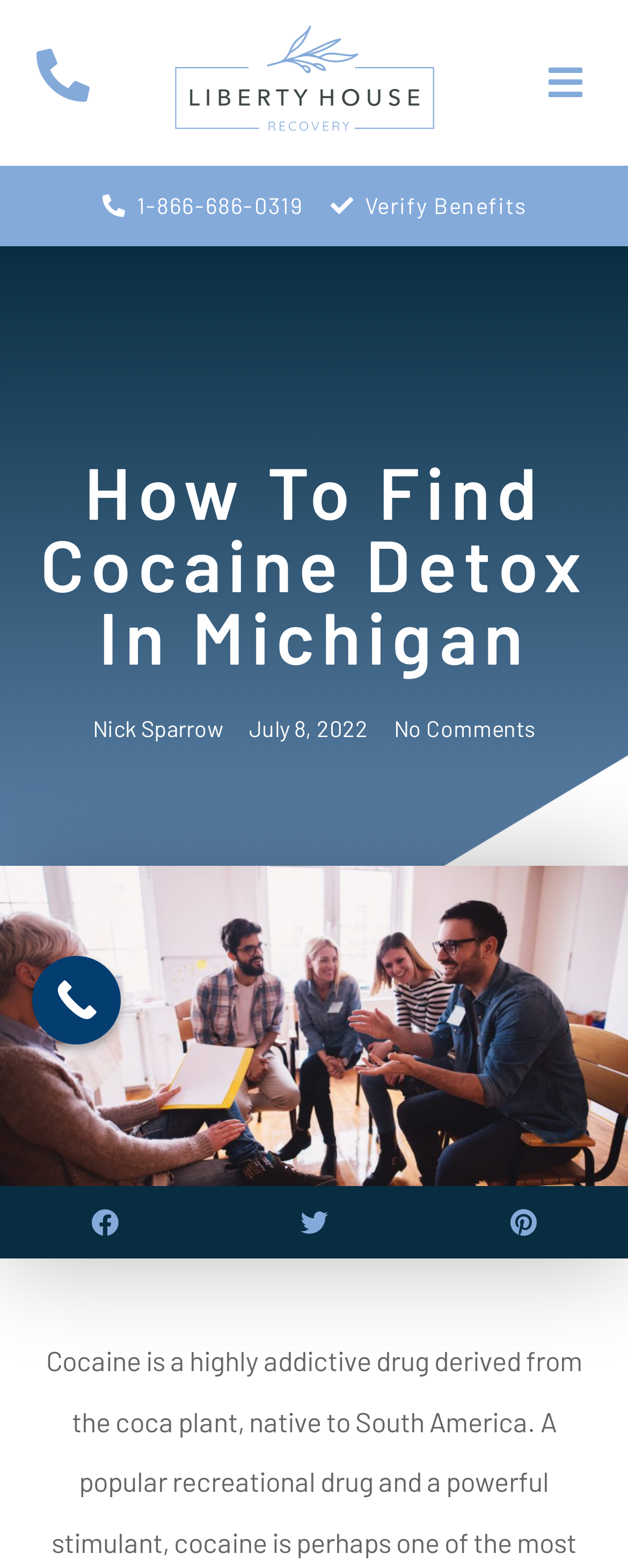Identify the bounding box coordinates for the region of the element that should be clicked to carry out the instruction: "Click the call now button". The bounding box coordinates should be four float numbers between 0 and 1, i.e., [left, top, right, bottom].

[0.051, 0.61, 0.192, 0.666]